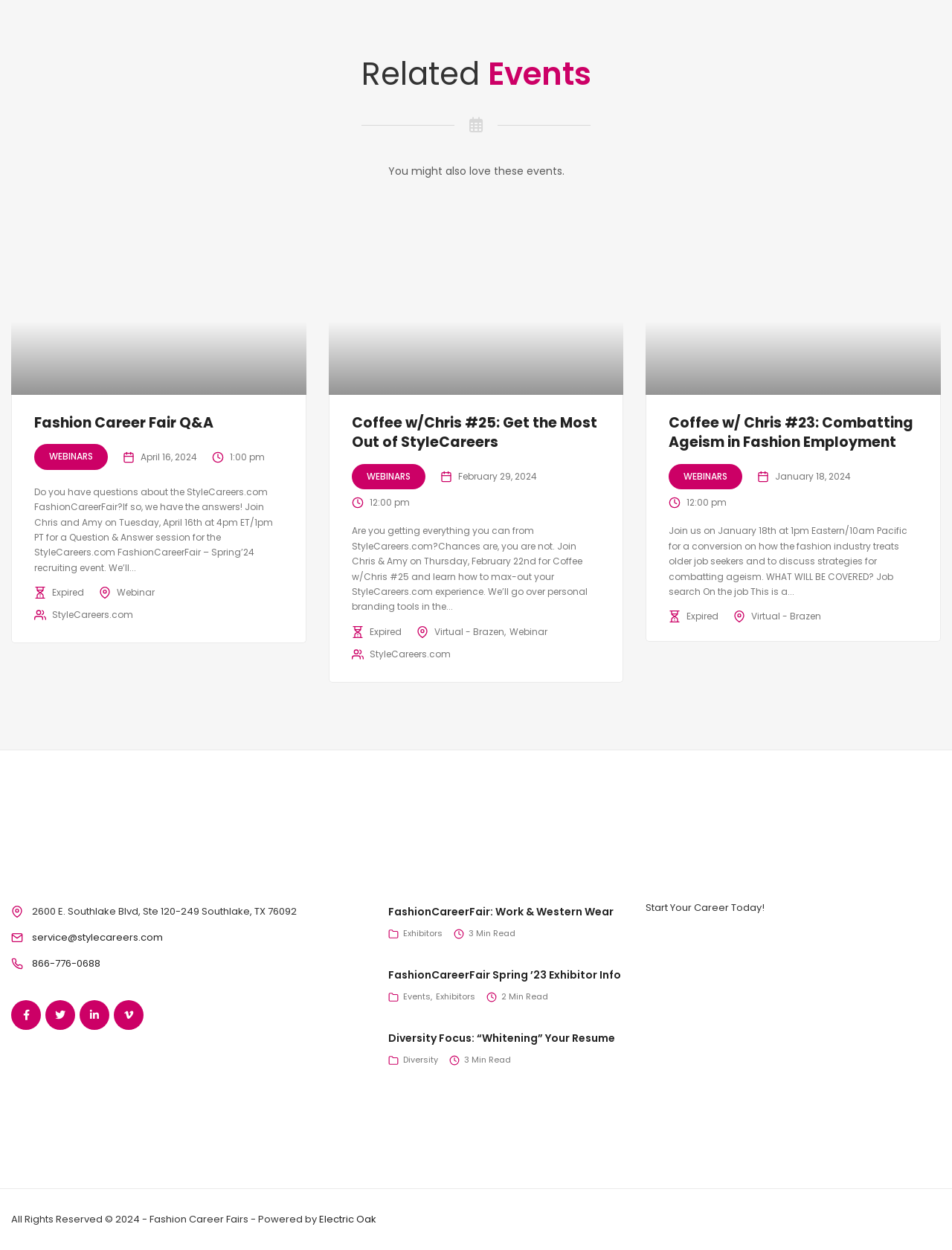Bounding box coordinates should be in the format (top-left x, top-left y, bottom-right x, bottom-right y) and all values should be floating point numbers between 0 and 1. Determine the bounding box coordinate for the UI element described as: Electric Oak

[0.333, 0.97, 0.395, 0.981]